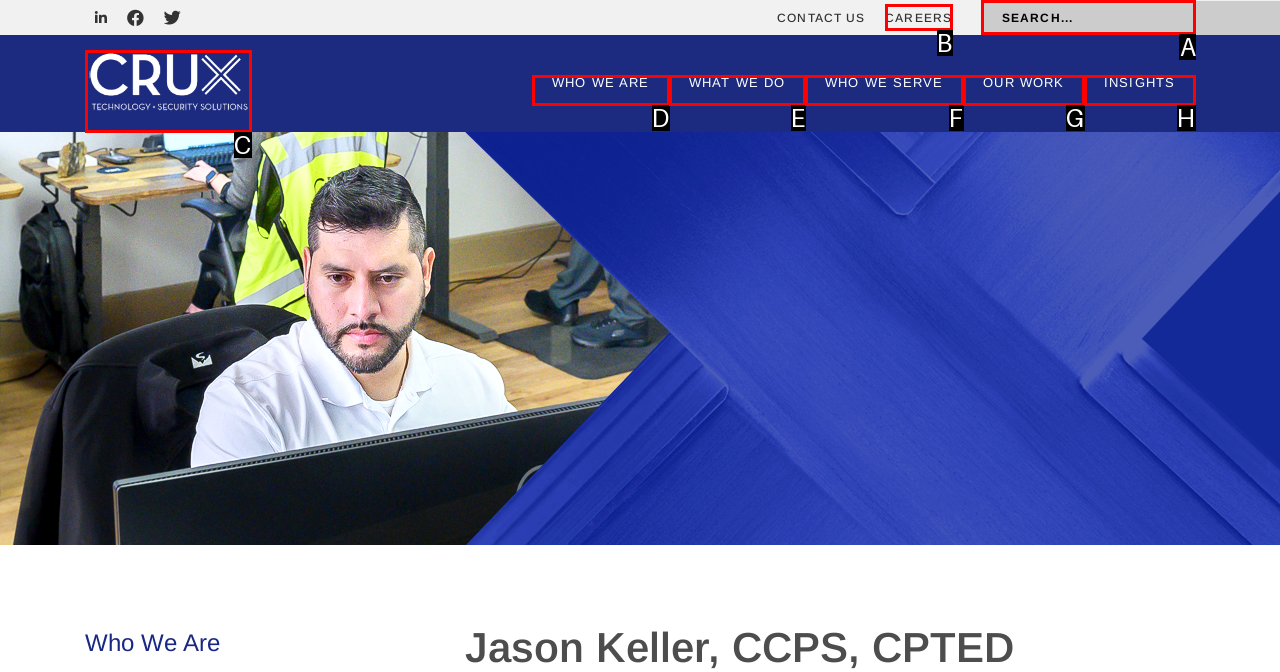Determine the letter of the element I should select to fulfill the following instruction: search for something. Just provide the letter.

A